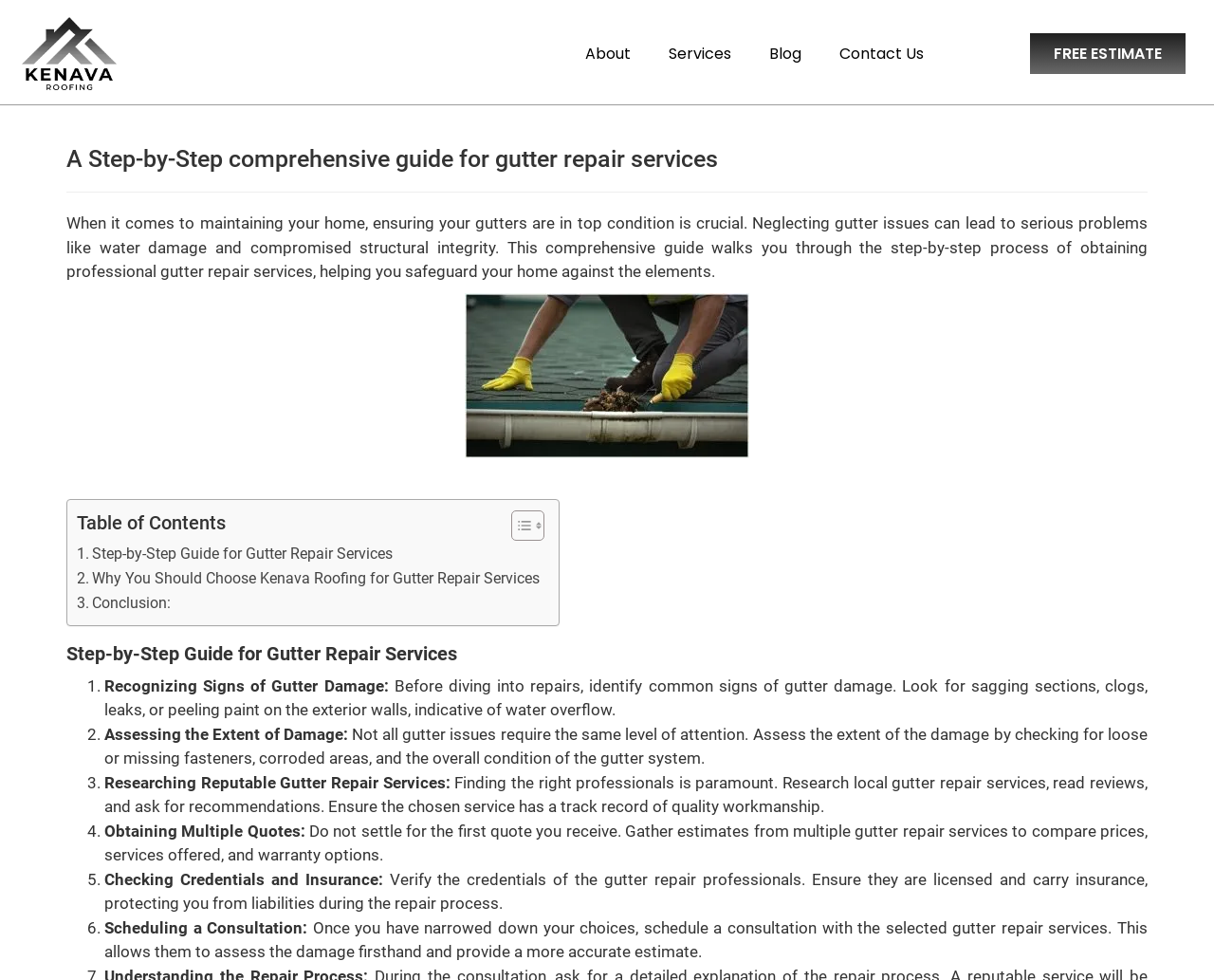Please analyze the image and give a detailed answer to the question:
What is the purpose of assessing the extent of gutter damage?

According to the webpage, assessing the extent of gutter damage involves checking for loose or missing fasteners, corroded areas, and the overall condition of the gutter system. This step is crucial in determining the level of attention required to repair the gutters.